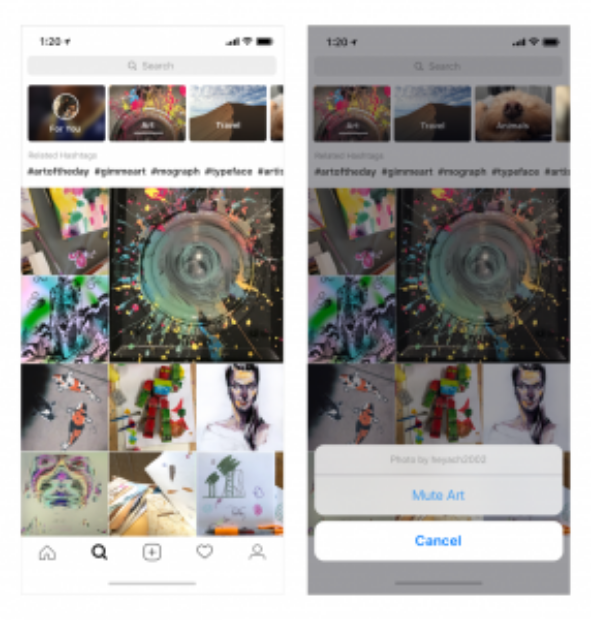What is the purpose of the 'Mute Art' option?
Answer the question with as much detail as you can, using the image as a reference.

The caption explains that the 'Mute Art' option is a newly introduced functionality that allows users to mute specific topics, which is designed to enhance user experience by allowing more control over the content encountered in the Explore section, promoting a tailored browsing experience tailored to individual interests.